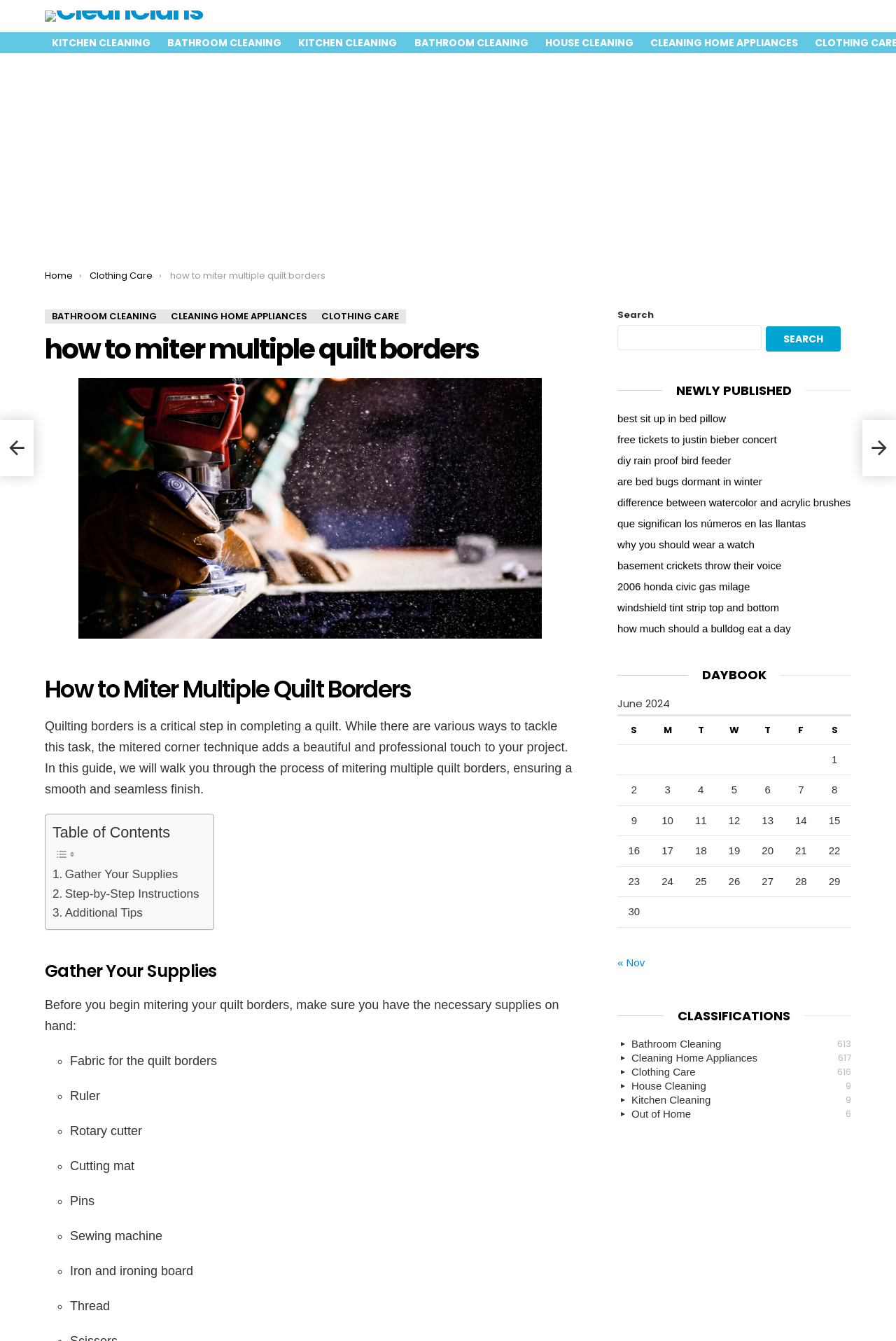Please answer the following question using a single word or phrase: 
What is the topic of the webpage?

Quilting